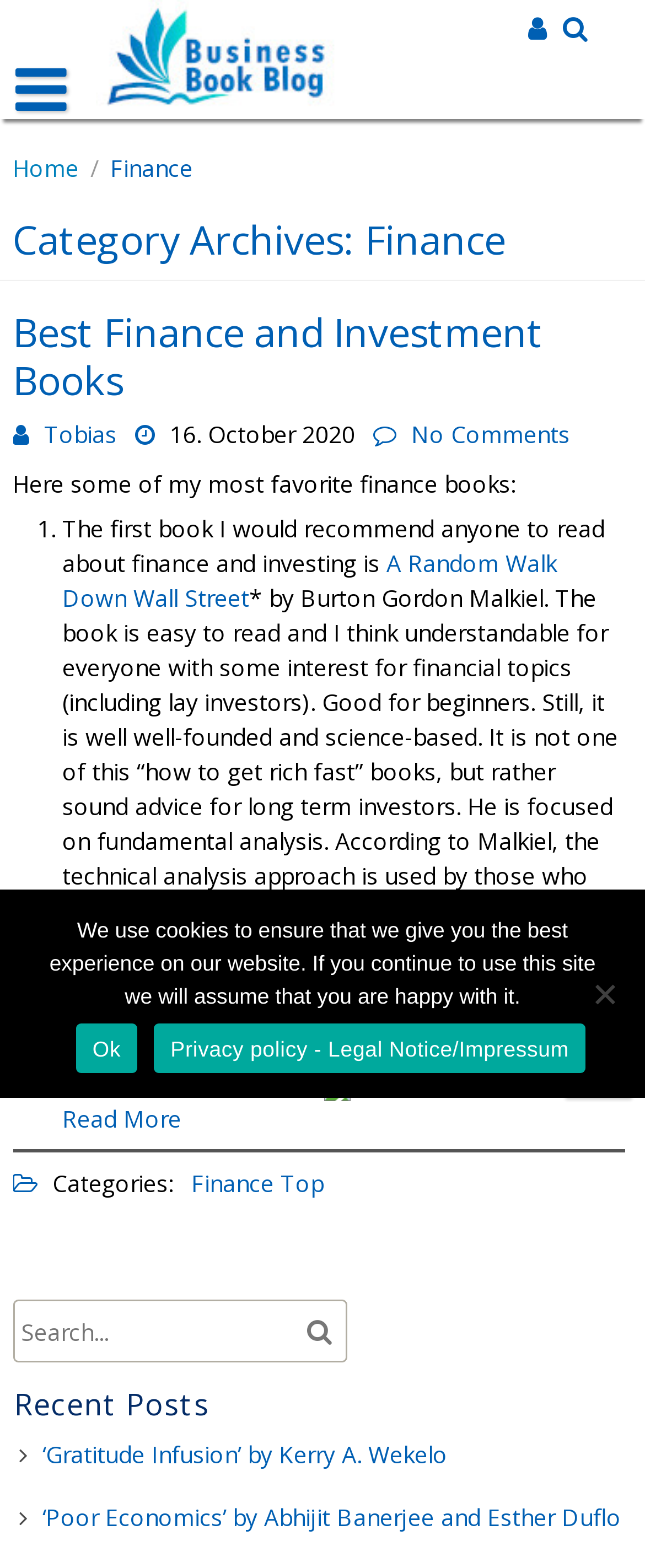Given the element description parent_node: Blog title="Login", specify the bounding box coordinates of the corresponding UI element in the format (top-left x, top-left y, bottom-right x, bottom-right y). All values must be between 0 and 1.

[0.818, 0.005, 0.852, 0.031]